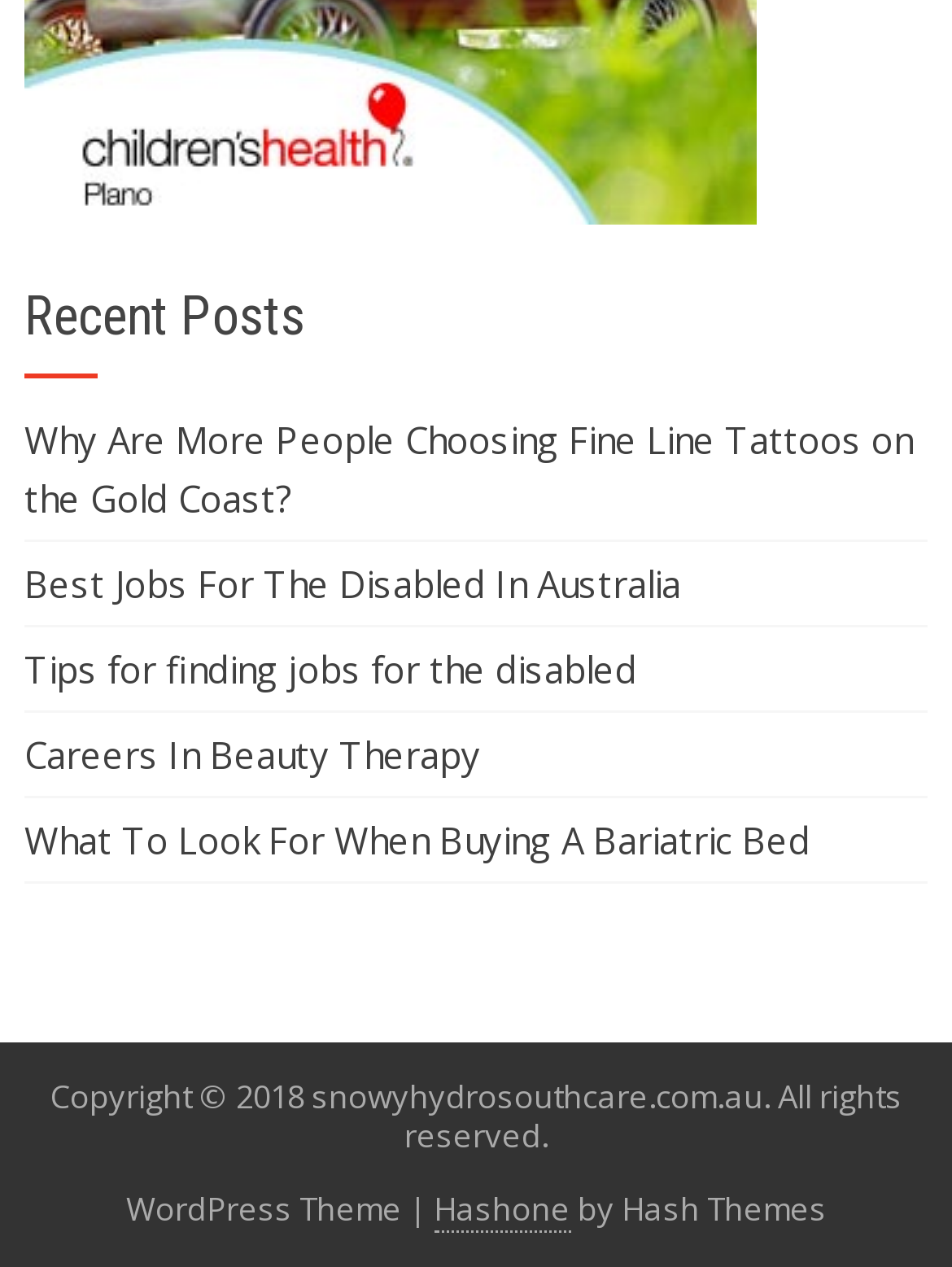What is the copyright year of the website?
Please respond to the question thoroughly and include all relevant details.

The copyright year of the website is 2018, as indicated by the StaticText element with the text 'Copyright © 2018 snowyhydrosouthcare.com.au. All rights reserved'.